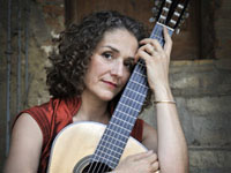Elaborate on the elements present in the image.

In this intimate portrait, a talented female guitarist is captured holding her instrument close, exuding a sense of passion and connection to her music. Her curly hair frames her face, which is adorned with a subtle expression of contemplation or reflection. She wears a deep red top that complements the warm tones of her guitar, enhancing the overall warmth of the image. The textured backdrop suggests an earthy and authentic environment, hinting at a rehearsal space or a cozy performance venue. The photograph beautifully conveys the artist's dedication and love for her craft, inviting viewers to appreciate the artistry of guitar playing.